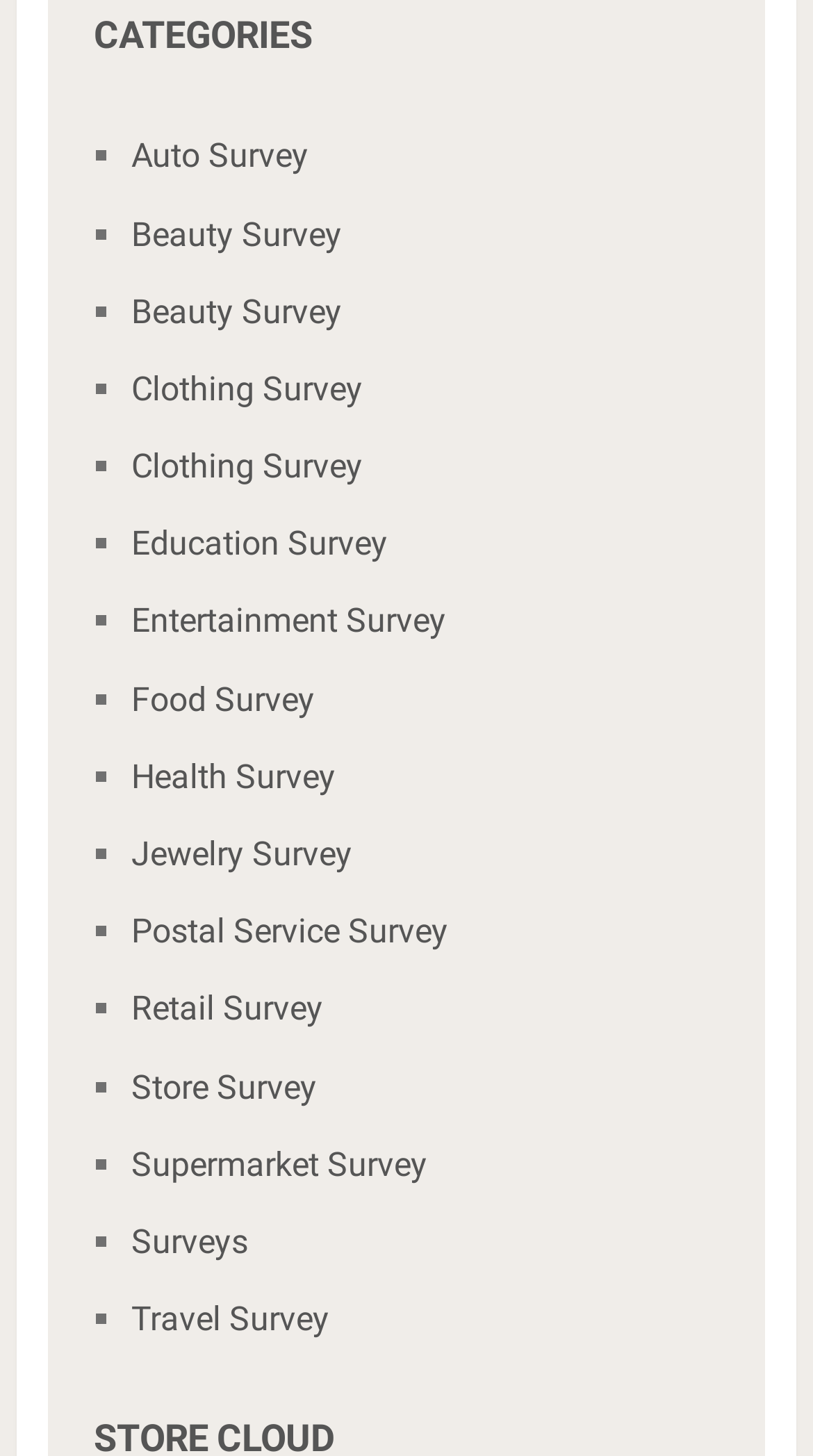Locate the bounding box coordinates of the clickable area needed to fulfill the instruction: "Select Beauty Survey".

[0.161, 0.147, 0.42, 0.174]